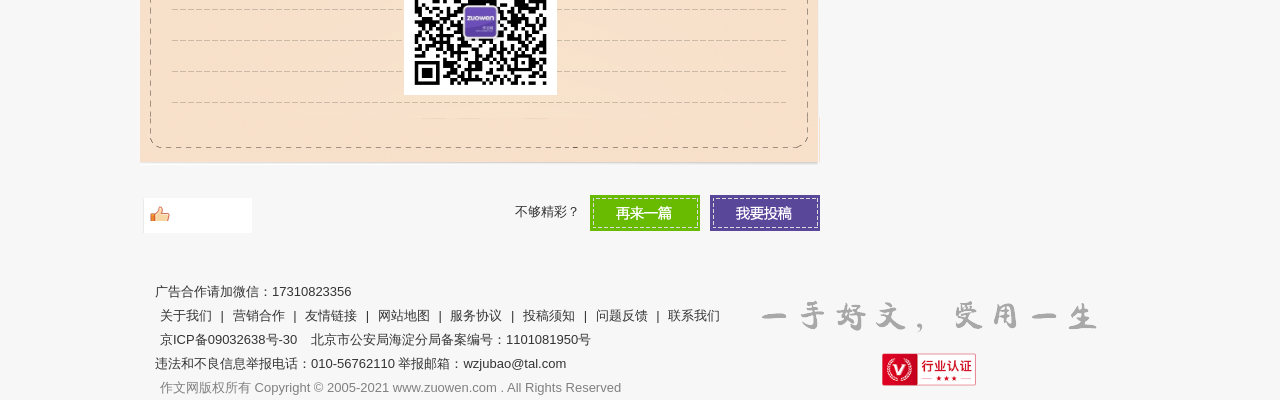Give a concise answer of one word or phrase to the question: 
What is the purpose of the '关于我们' link?

To access information about the website